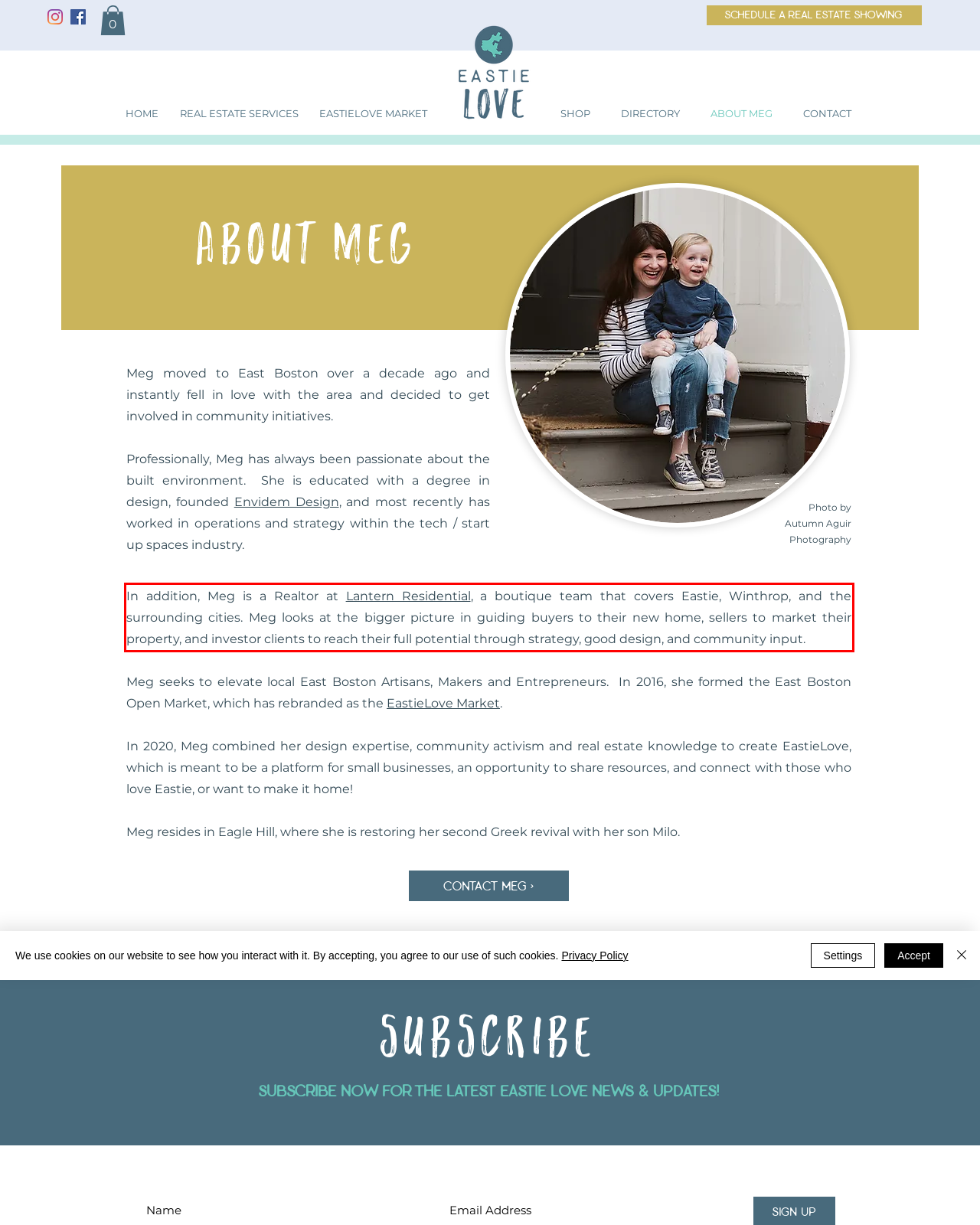Please examine the screenshot of the webpage and read the text present within the red rectangle bounding box.

In addition, Meg is a Realtor at Lantern Residential, a boutique team that covers Eastie, Winthrop, and the surrounding cities. Meg looks at the bigger picture in guiding buyers to their new home, sellers to market their property, and investor clients to reach their full potential through strategy, good design, and community input.